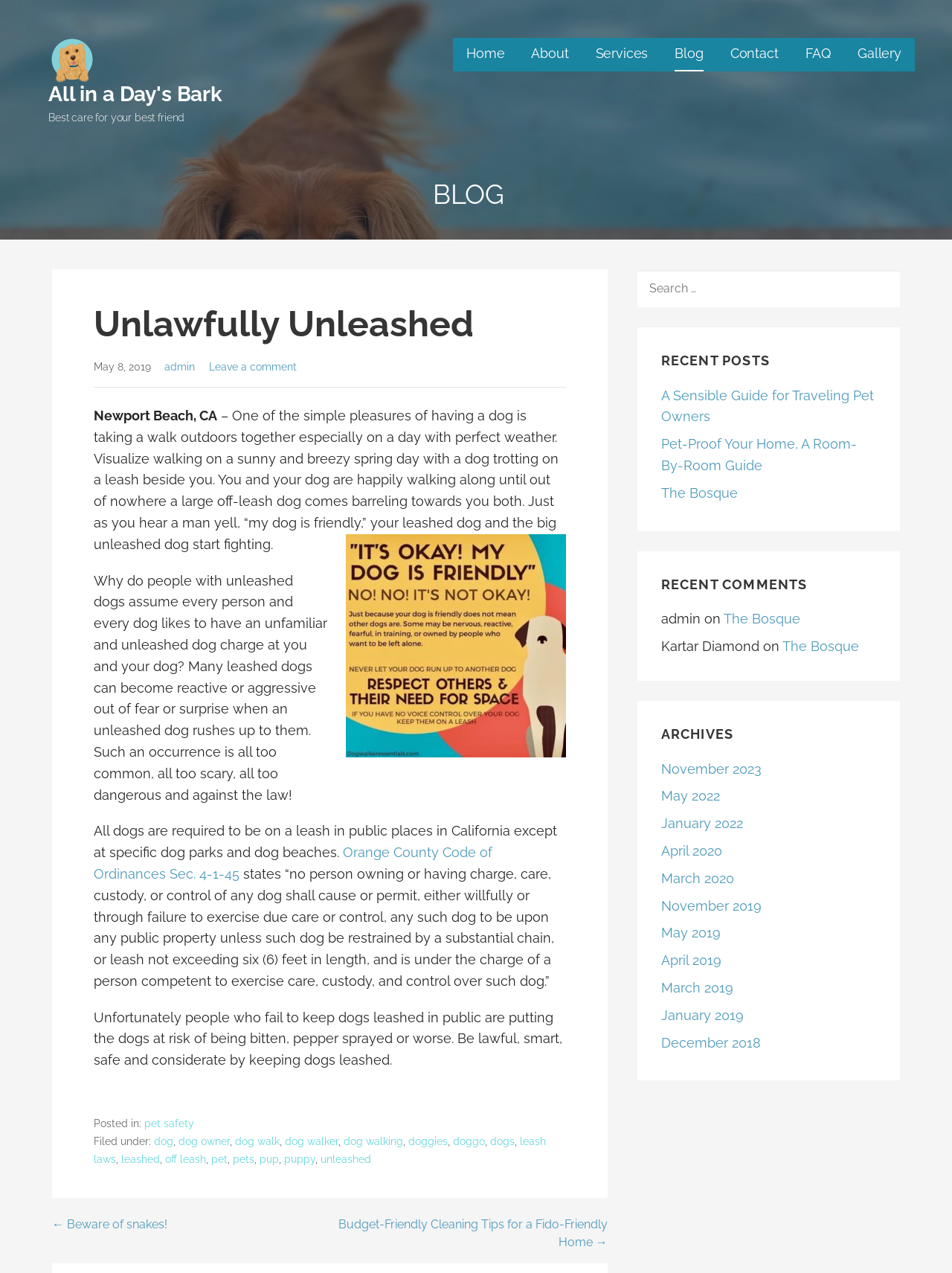Please locate the bounding box coordinates of the element's region that needs to be clicked to follow the instruction: "View 'Micr’Eau and international development' article". The bounding box coordinates should be provided as four float numbers between 0 and 1, i.e., [left, top, right, bottom].

None